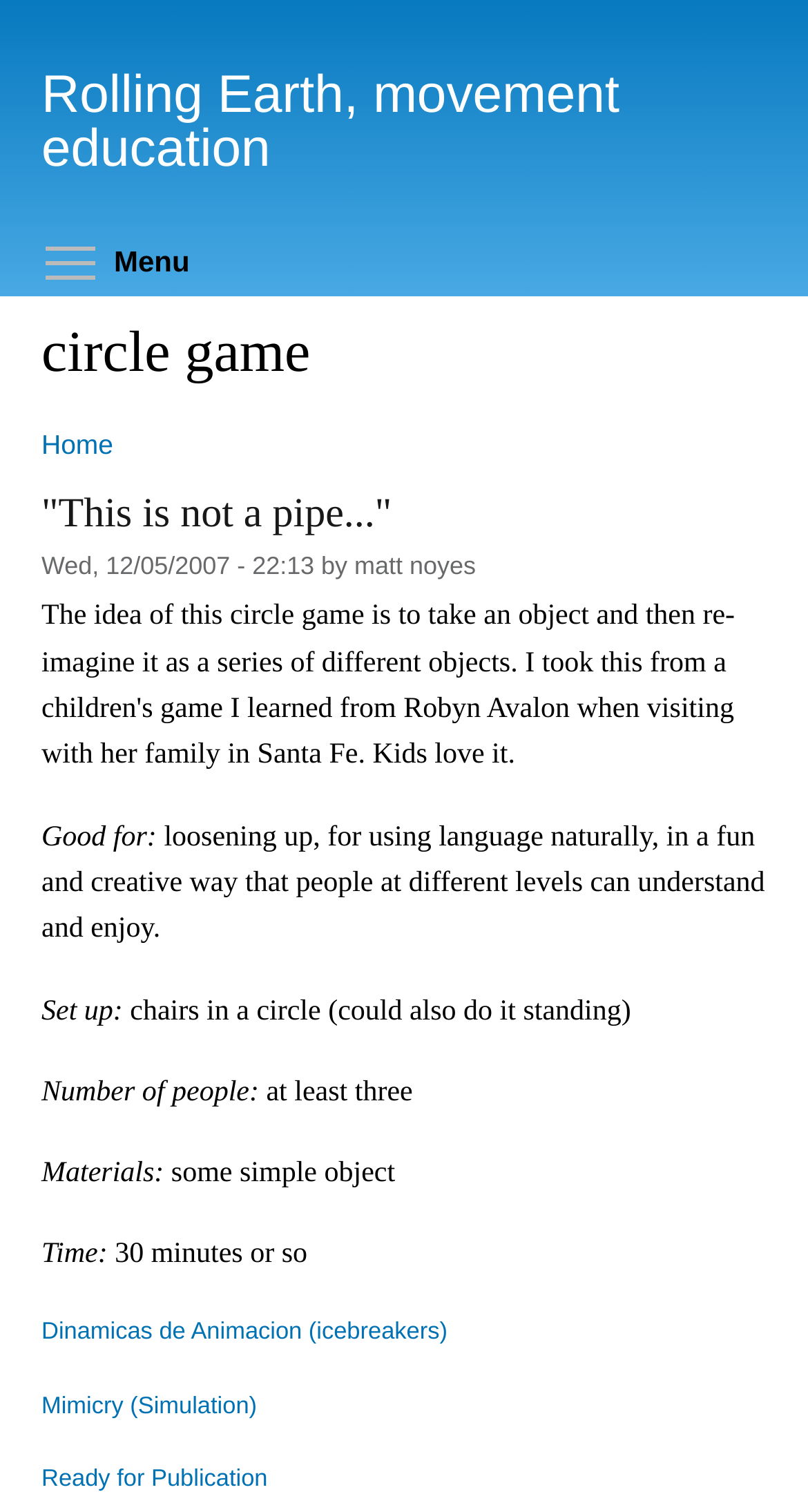Using the provided description: "Home", find the bounding box coordinates of the corresponding UI element. The output should be four float numbers between 0 and 1, in the format [left, top, right, bottom].

[0.051, 0.283, 0.14, 0.304]